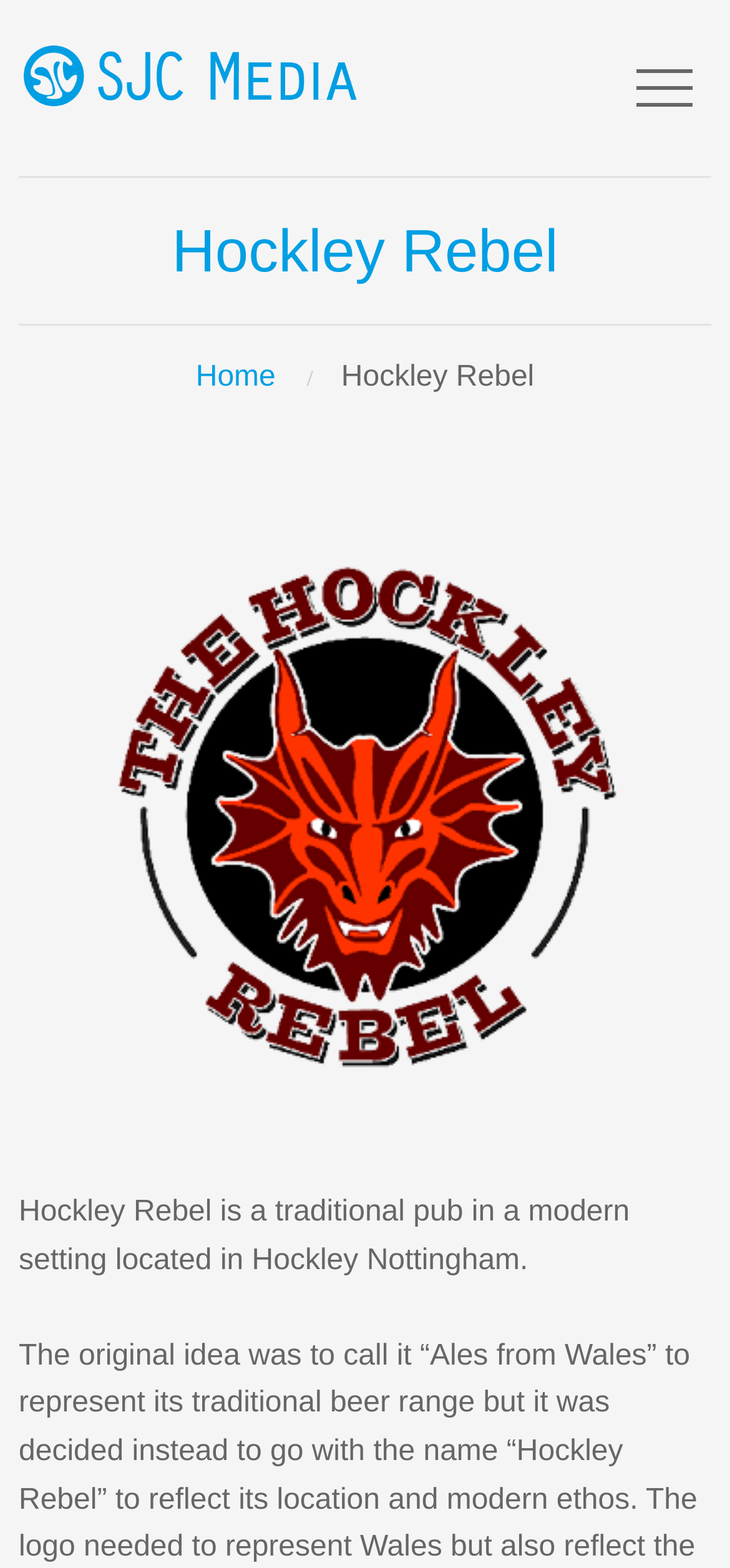Find the bounding box coordinates corresponding to the UI element with the description: "Home". The coordinates should be formatted as [left, top, right, bottom], with values as floats between 0 and 1.

[0.268, 0.231, 0.378, 0.251]